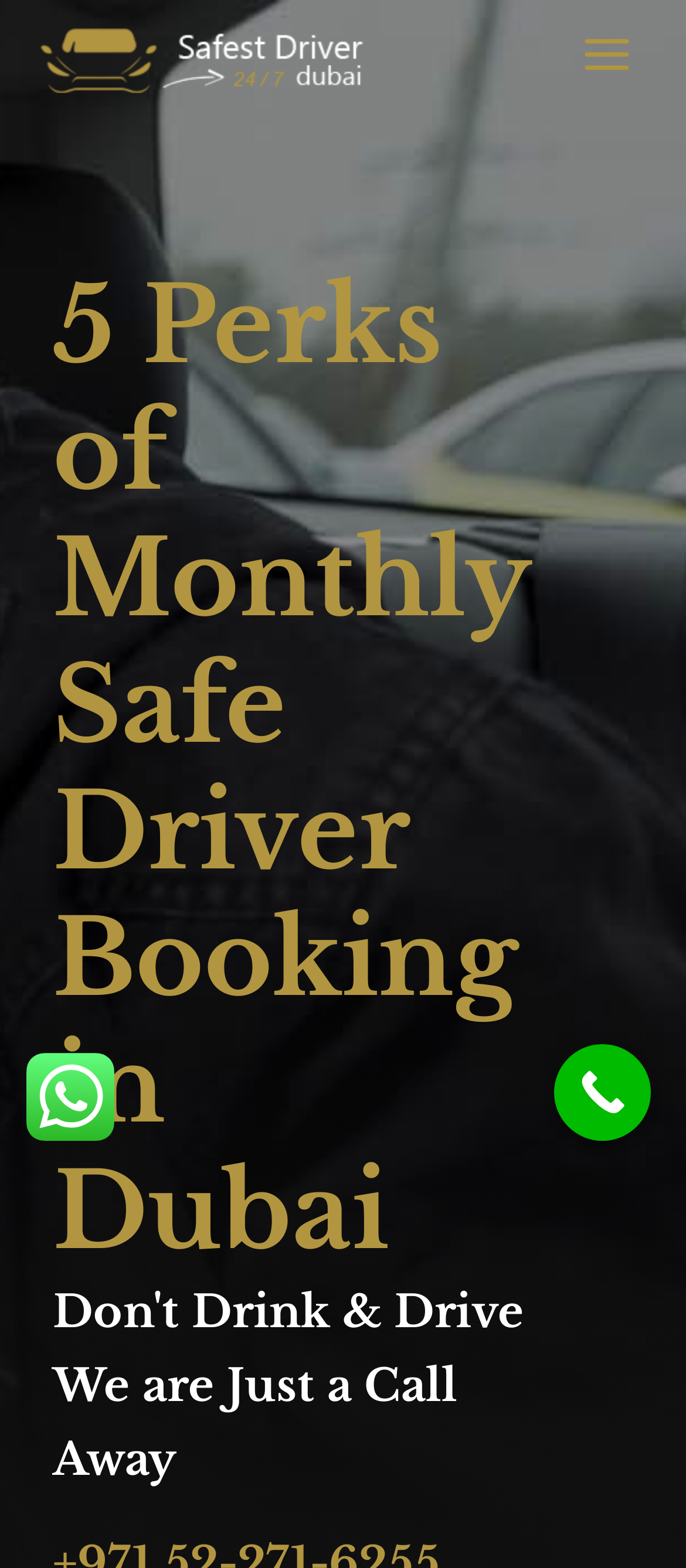What is the purpose of the 'Call Now' button?
Refer to the screenshot and deliver a thorough answer to the question presented.

I inferred the purpose of the 'Call Now' button by its name and location at the bottom right of the webpage, which suggests that it is a call-to-action element to contact the company.